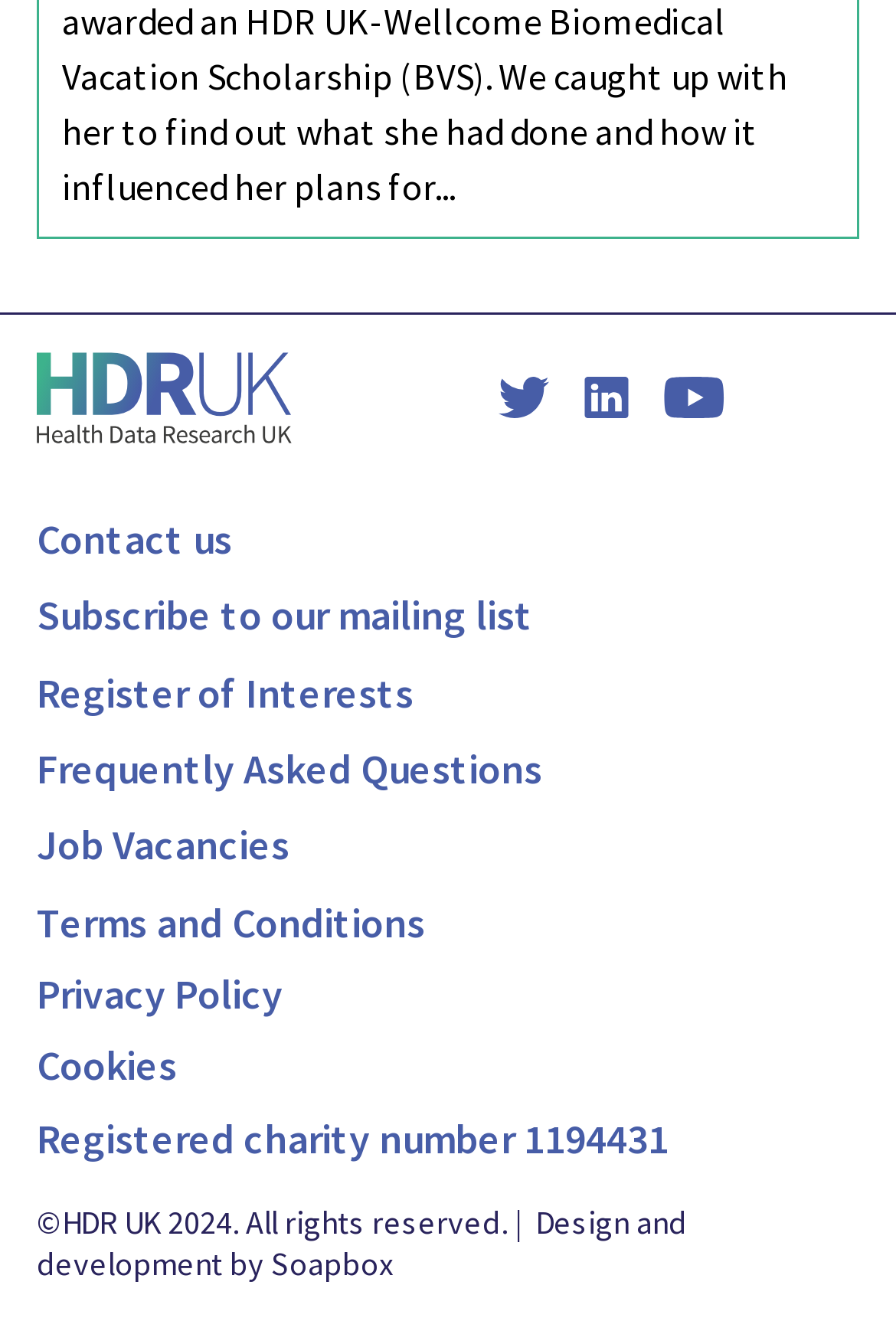Pinpoint the bounding box coordinates of the element to be clicked to execute the instruction: "Follow on Twitter".

[0.556, 0.285, 0.613, 0.316]